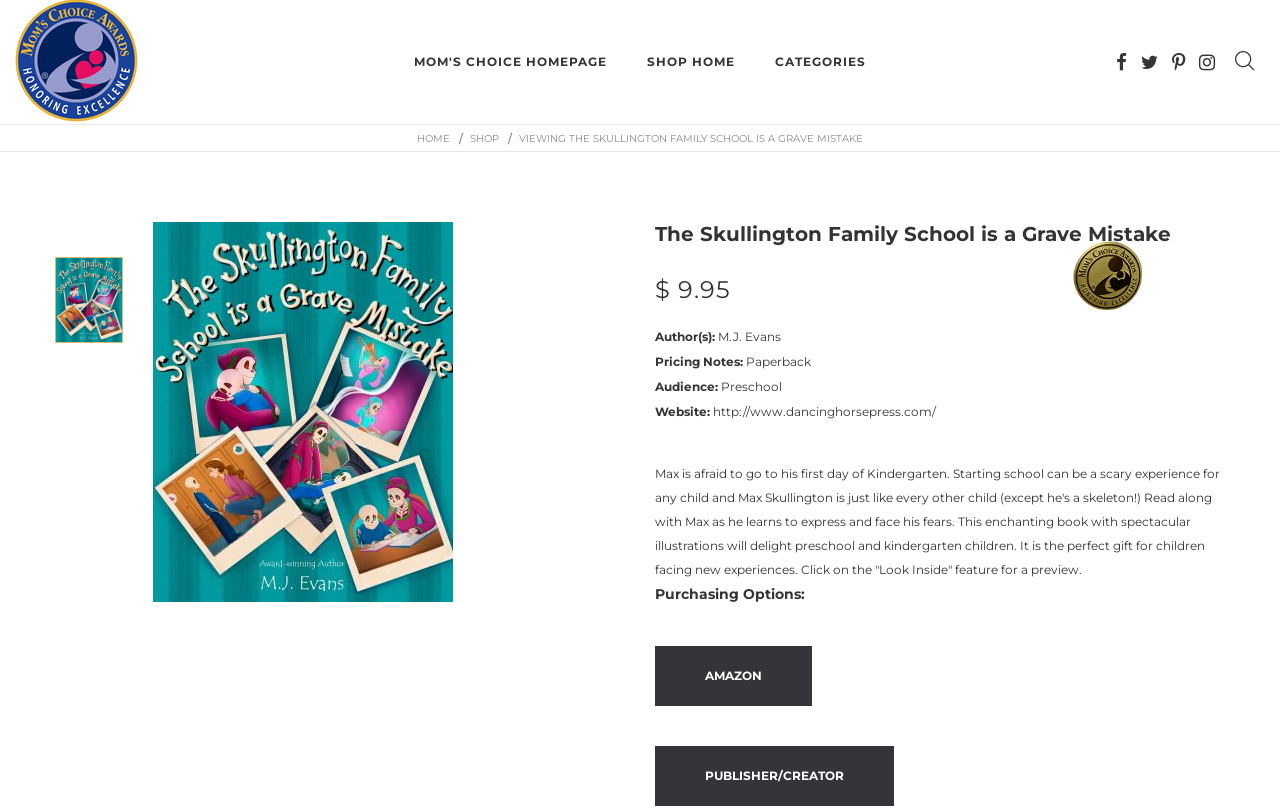Kindly determine the bounding box coordinates for the clickable area to achieve the given instruction: "Go to SHOP HOME".

[0.491, 0.052, 0.588, 0.101]